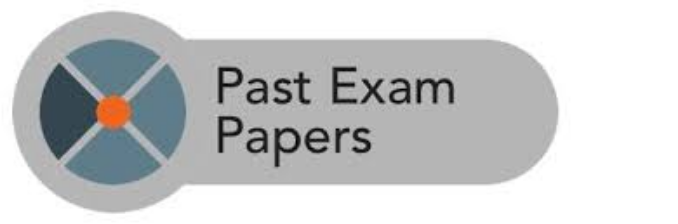Give a succinct answer to this question in a single word or phrase: 
What is the purpose of accessing past exam papers?

Academic preparation